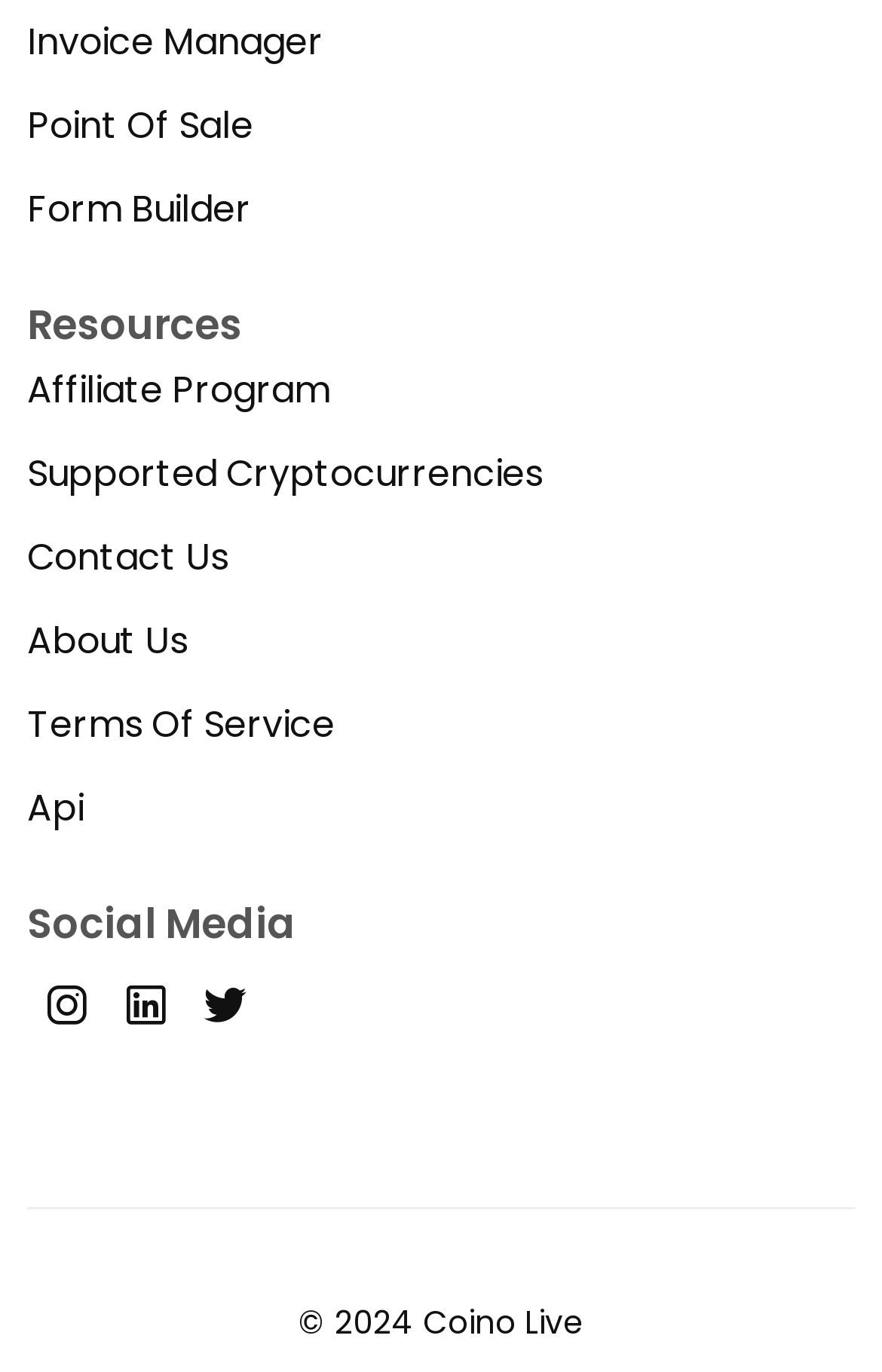Predict the bounding box of the UI element based on this description: "Point Of Sale".

[0.031, 0.072, 0.287, 0.11]